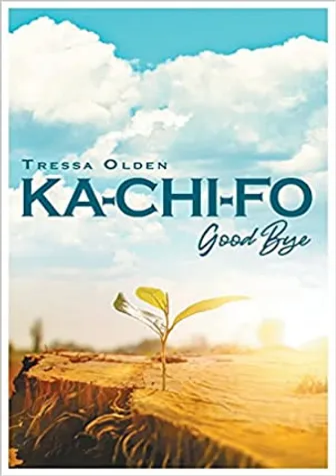Provide a thorough description of what you see in the image.

The image features the book cover of "Kachifo: Goodbye" by Tressa Olden. The cover art depicts a vibrant scene with a sapling growing from a tree stump, symbolizing new beginnings and growth. Above the sapling, the sky is a brilliant blue, dotted with fluffy white clouds, conveying a sense of hope and renewal. The title "KA-CHI-FO Goodbye" is prominently displayed in an elegant font, with "Tressa Olden" featured at the top, establishing the author's identity. This cover suggests themes of change, relationships, and life's cycles, aligning with the novel's narrative about the Parker family and their transformative experiences.